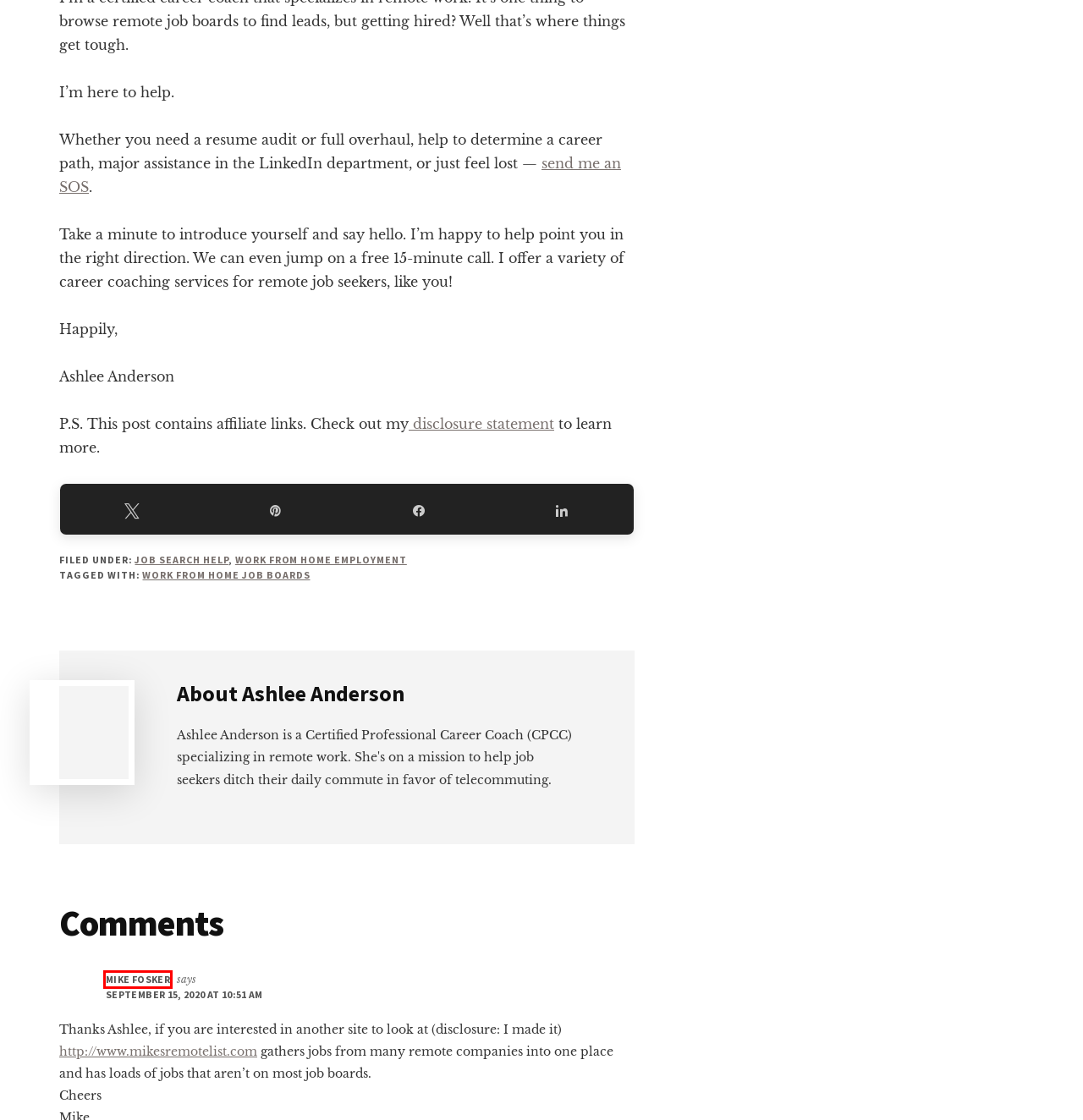Observe the webpage screenshot and focus on the red bounding box surrounding a UI element. Choose the most appropriate webpage description that corresponds to the new webpage after clicking the element in the bounding box. Here are the candidates:
A. Loading...
B. Remote Non Tech Jobs with great benefits and pay
C. We Work Remotely. Top 100 Remote Companies Hiring.
D. Resume Builder · Resume.io
E. Remote Workers: Hire 1,105,270+ Remote Workers from Around the World
F. Remote Jobs in Today’s Popular Categories - Remote.co
G. 🧨 Dynamite Jobs: The Best Remote Jobs in May 2024
H. Remote Companies - JustRemote

A